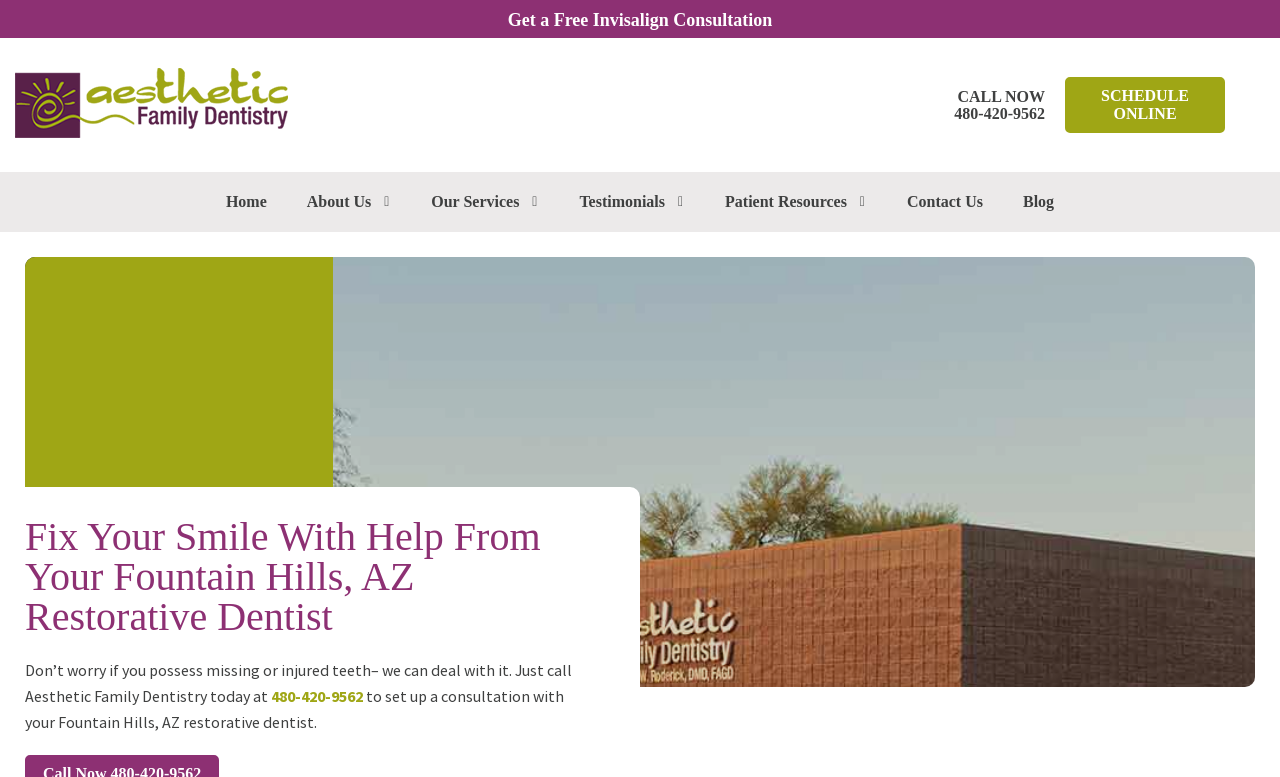Kindly respond to the following question with a single word or a brief phrase: 
What is the name of the dentist?

Aesthetic Family Dentistry